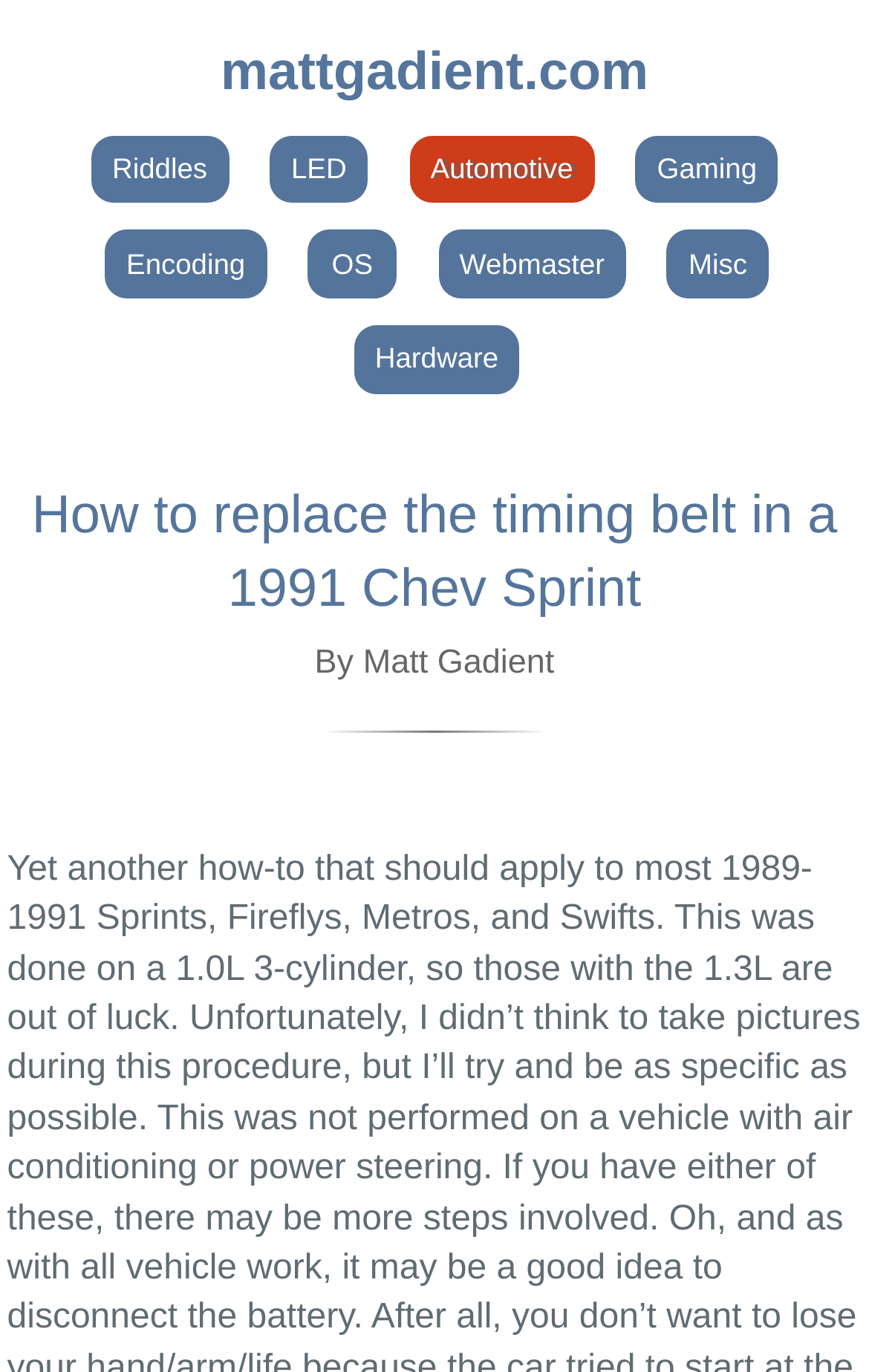Given the description "title="Share on Google+"", provide the bounding box coordinates of the corresponding UI element.

None